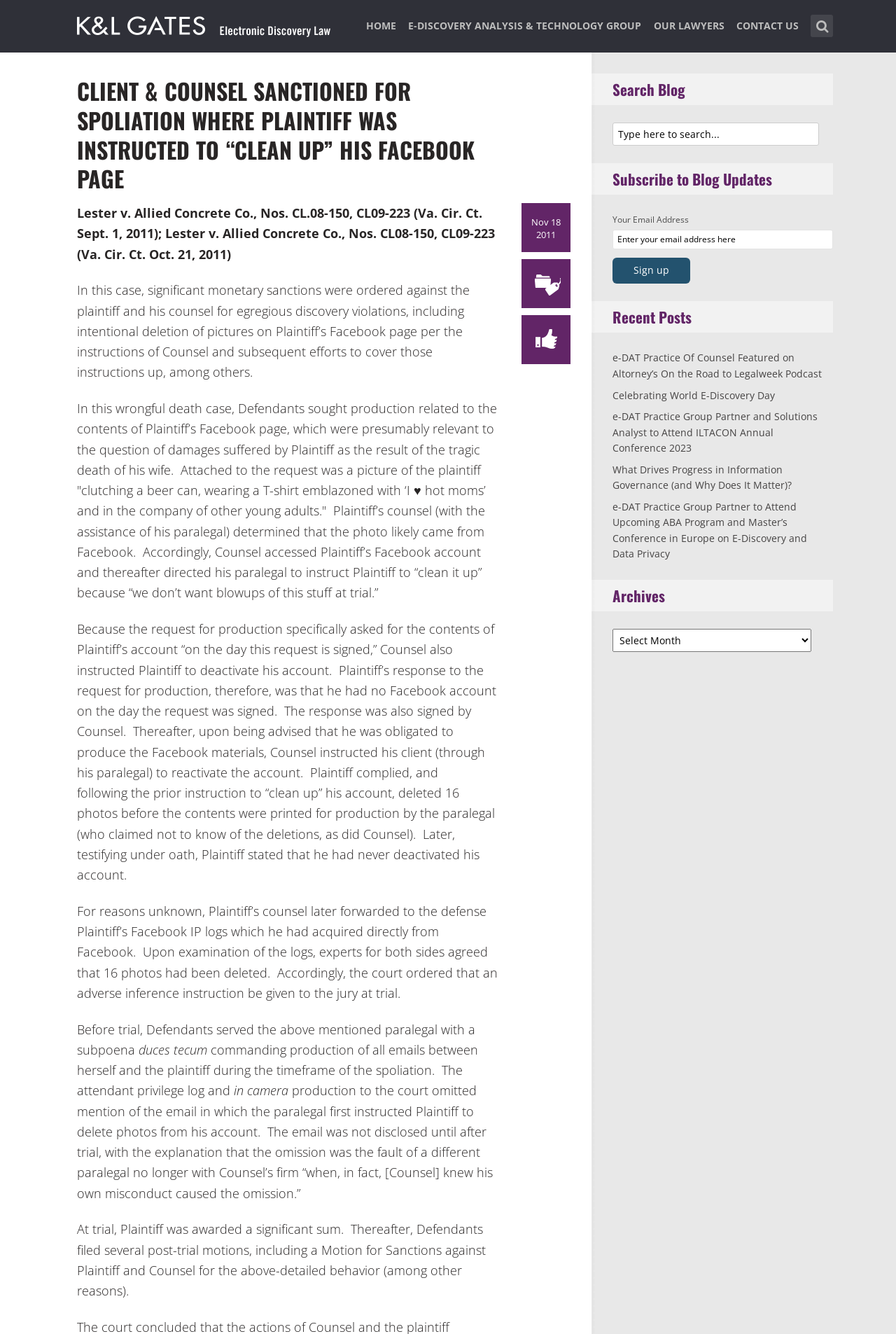Please extract the webpage's main title and generate its text content.

CLIENT & COUNSEL SANCTIONED FOR SPOLIATION WHERE PLAINTIFF WAS INSTRUCTED TO “CLEAN UP” HIS FACEBOOK PAGE